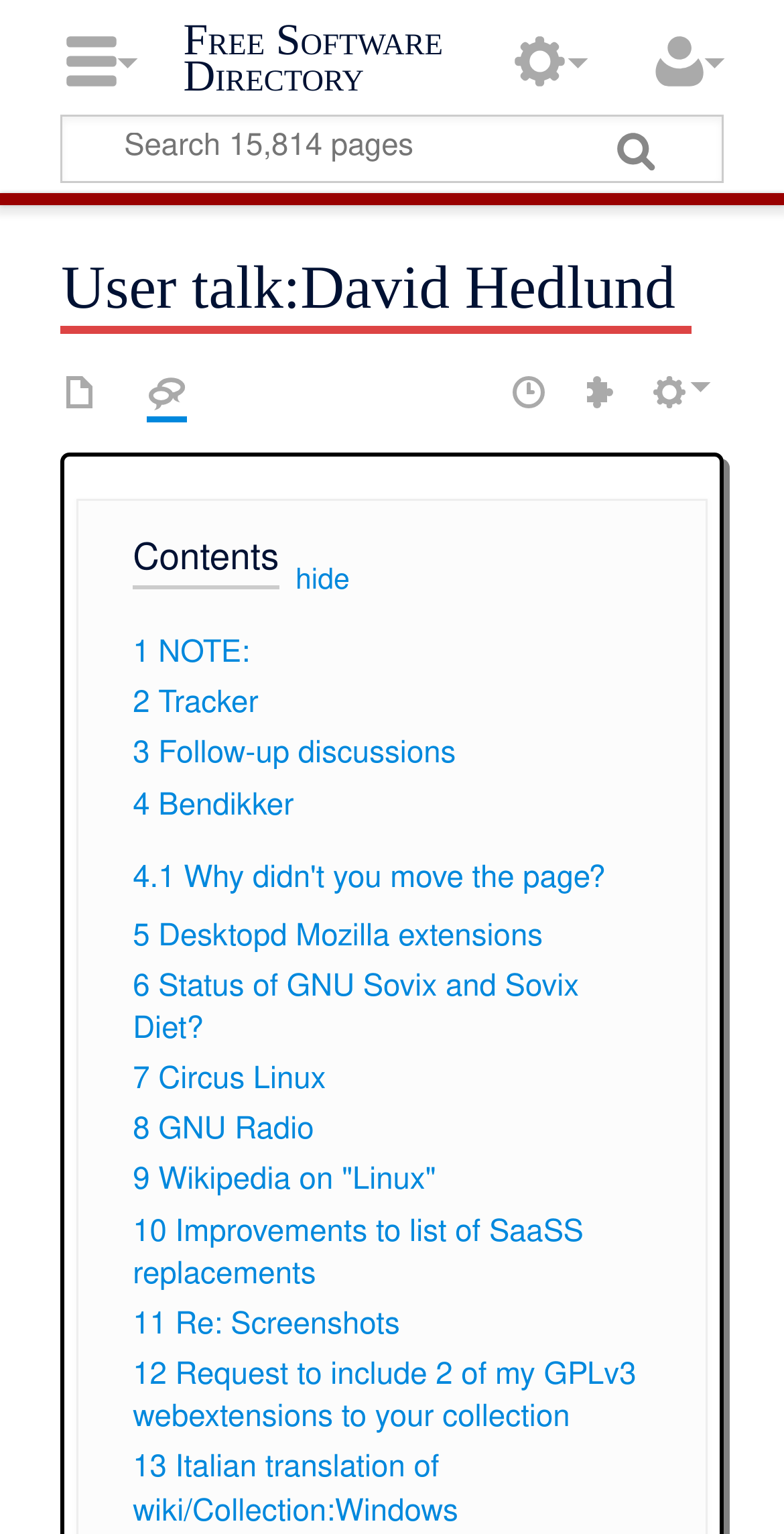What is the first topic in the contents section?
Utilize the image to construct a detailed and well-explained answer.

I looked at the contents section and found the first topic is '1 NOTE:' which is a link.